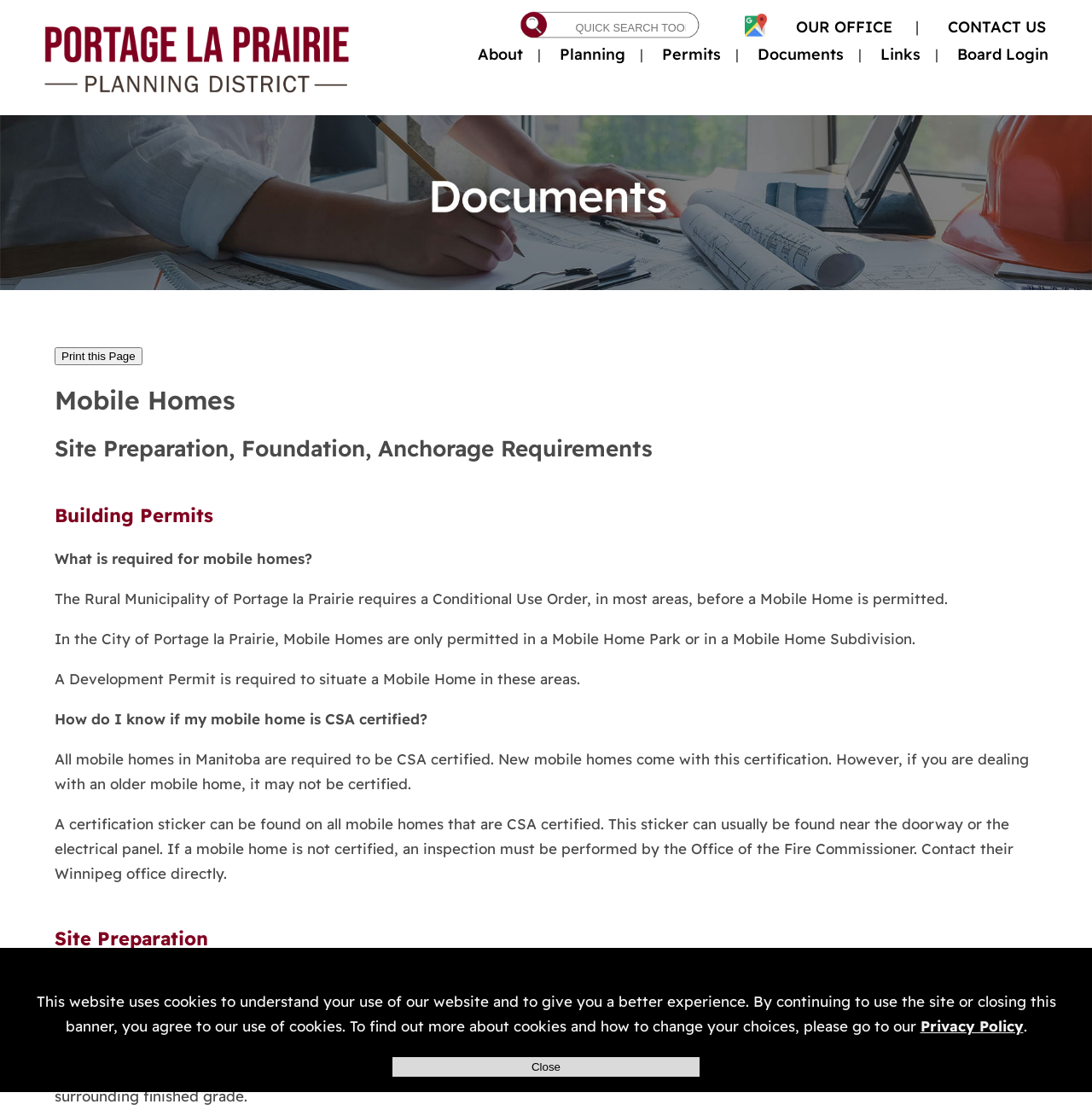Answer the following inquiry with a single word or phrase:
What is required to situate a mobile home in a Mobile Home Park?

Development Permit